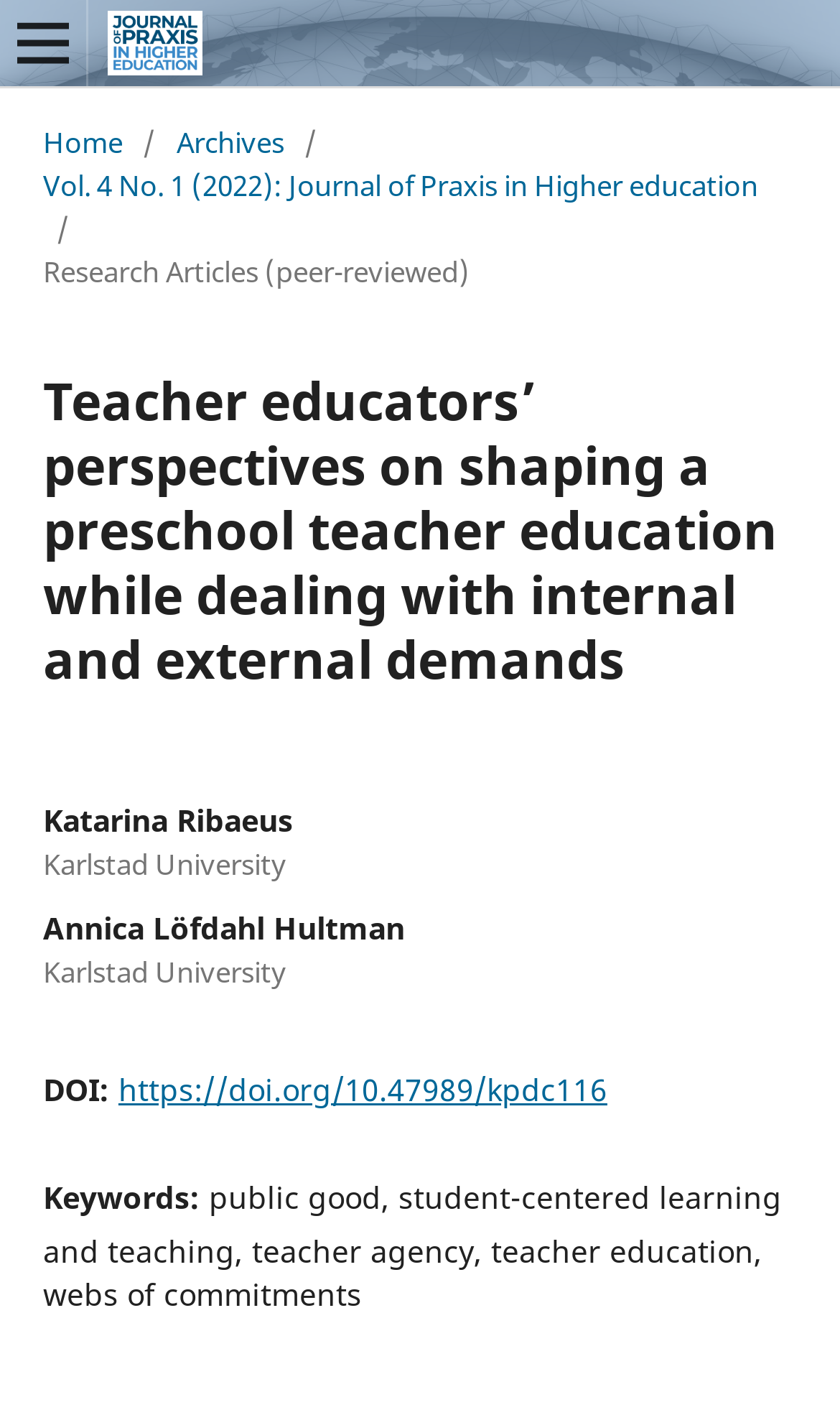Using the information in the image, could you please answer the following question in detail:
What are the keywords of the research article?

I found the answer by looking at the static text element with the text 'public good, student-centered learning and teaching, teacher agency, teacher education, webs of commitments' which is located below the heading element with the text 'Keywords:'.